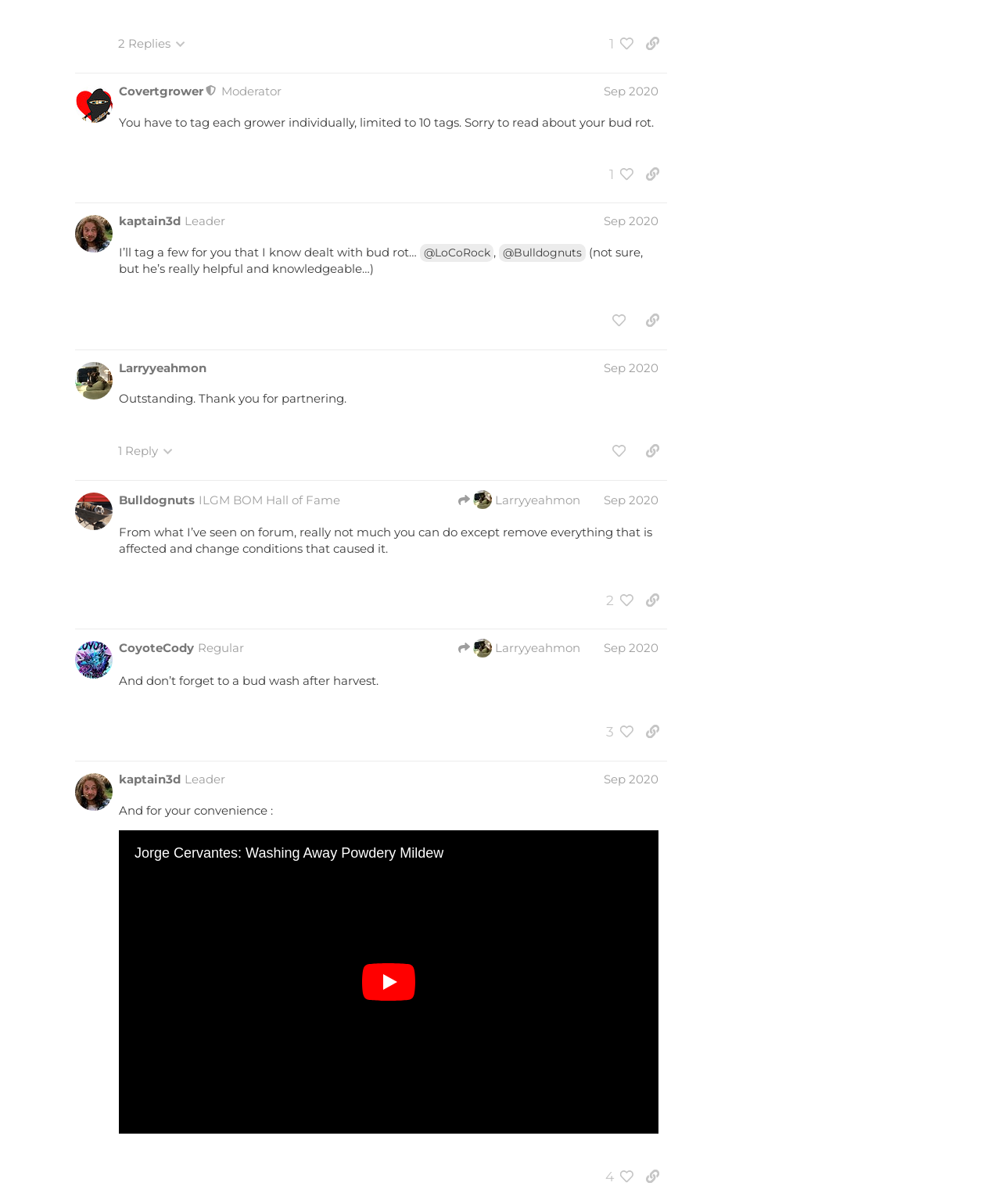What is the topic of the conversation in these posts?
Offer a detailed and exhaustive answer to the question.

I read through the text of several posts and found that they are discussing a topic related to bud rot, with users sharing their experiences and advice on how to deal with it.